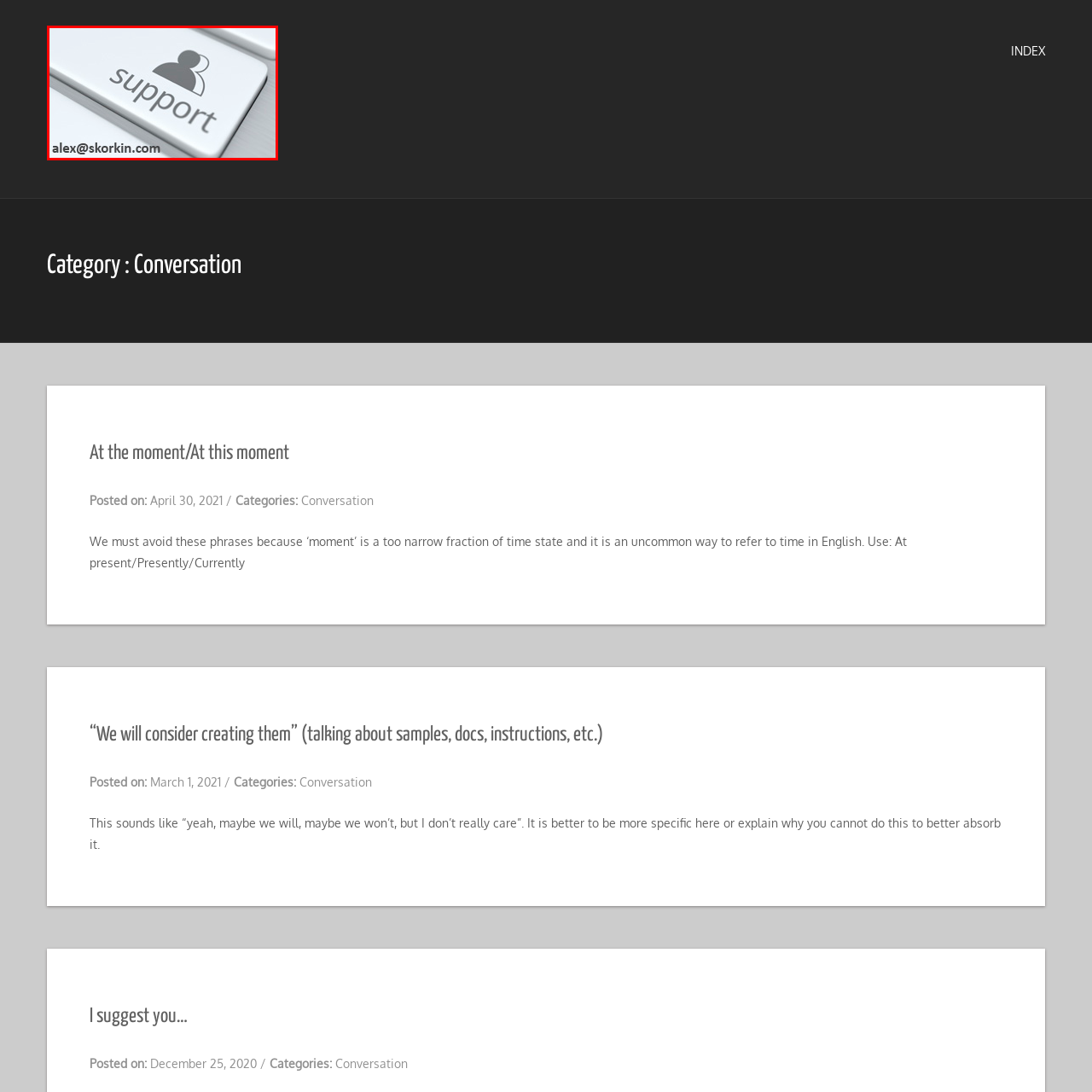What is the email address below the key?
Analyze the image highlighted by the red bounding box and give a detailed response to the question using the information from the image.

The email address 'alex@skorkin.com' is written below the keyboard key, which could indicate a point of contact for support-related inquiries.